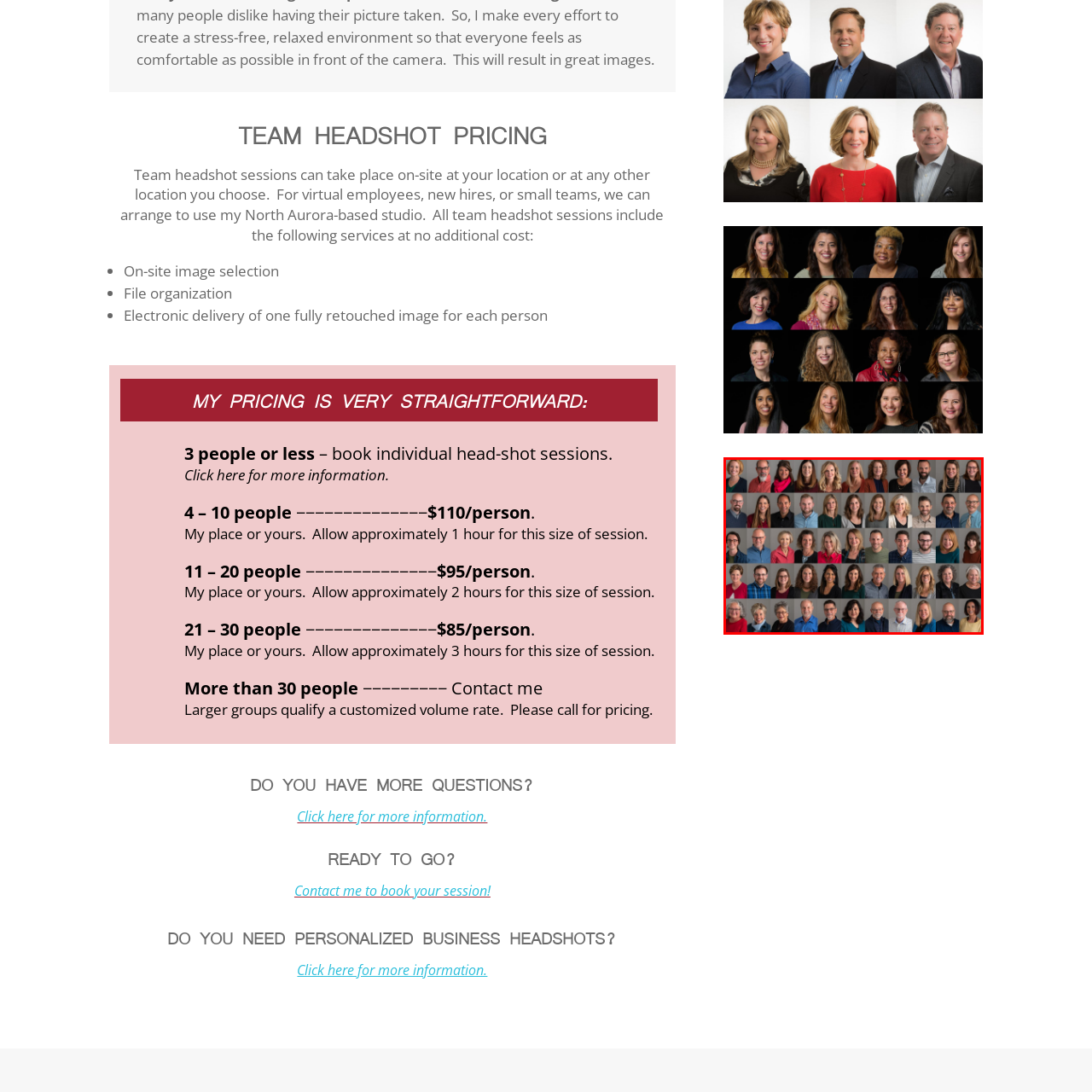Focus on the part of the image that is marked with a yellow outline and respond in detail to the following inquiry based on what you observe: 
What is the purpose of the image?

The image appears to be part of a promotional offering for professional photography services, showcasing the photographer's ability to capture modern business identity and emphasizing convenience with options for sessions at either the photographer's studio or on-site at client locations.